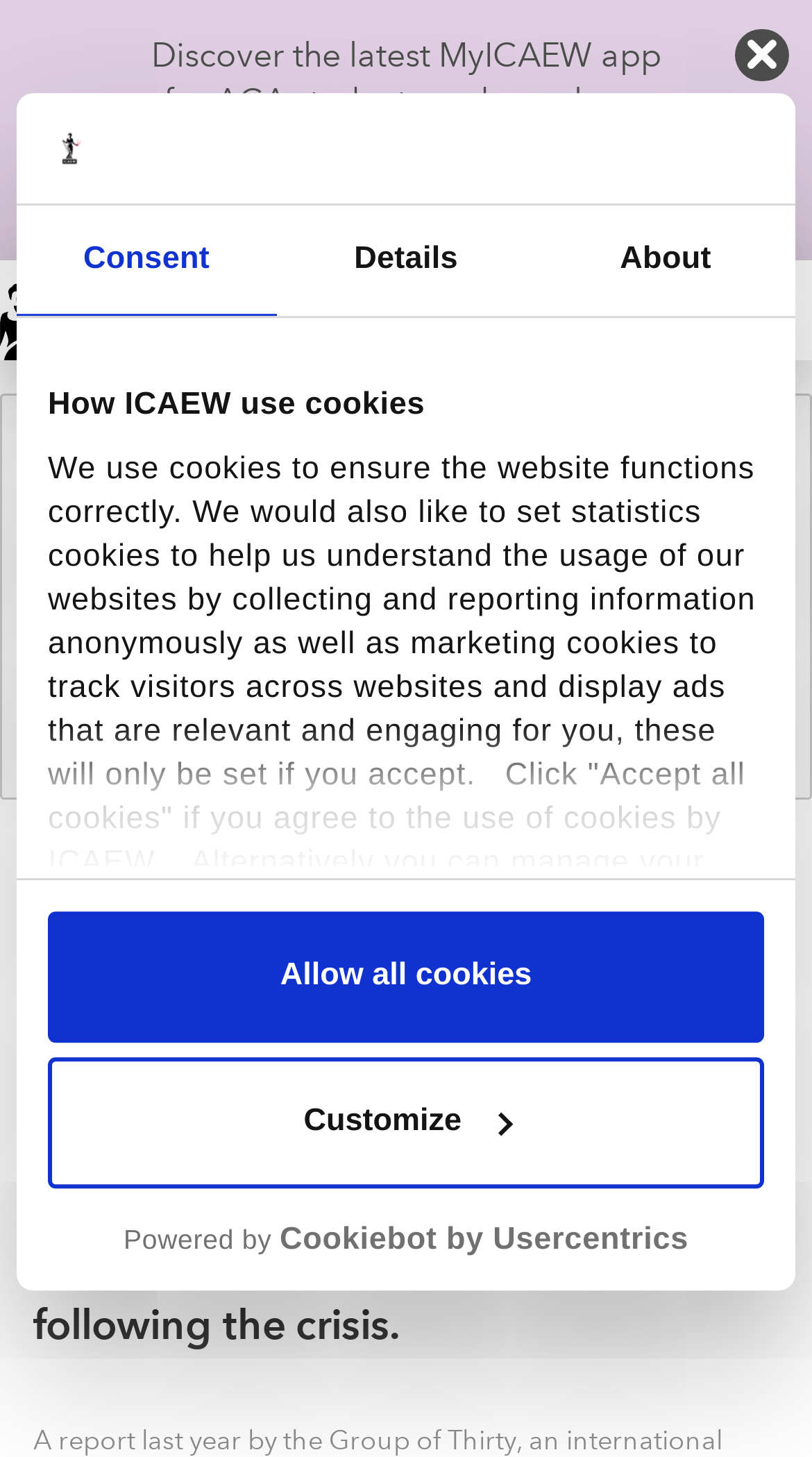Determine the bounding box coordinates for the area that should be clicked to carry out the following instruction: "Check out Maple Leaf Foods' community program".

None